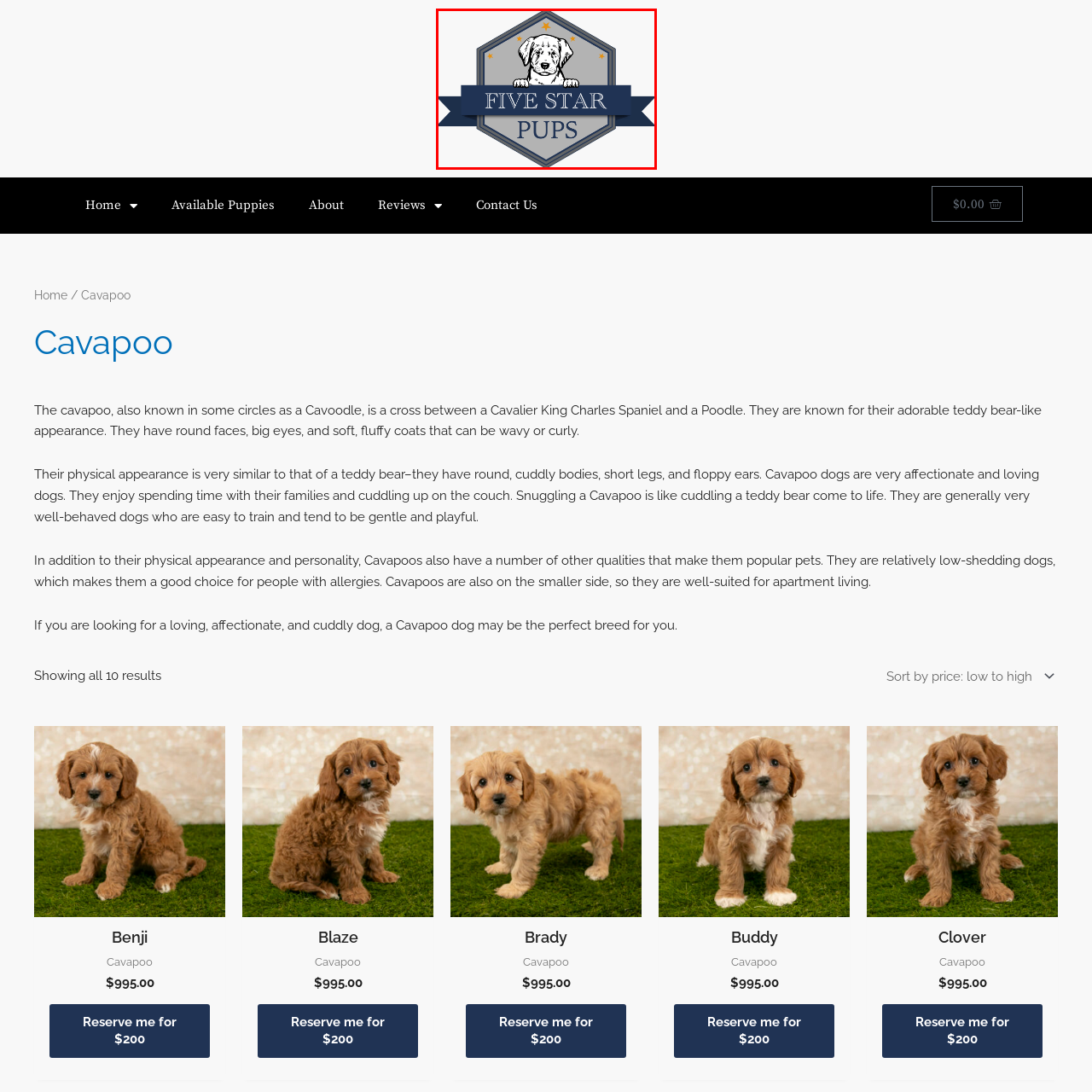Generate a detailed description of the content found inside the red-outlined section of the image.

The image features the logo of "Five Star Pups," which prominently showcases a friendly puppy illustration. The logo is designed within a hexagonal shape, symbolizing quality and reliability, with decorative stars positioned above the puppy. Below the illustration, the text "FIVE STAR PUPS" is displayed in a classic serif font, emphasizing the brand's commitment to exceptional canine companions. The color scheme incorporates warm tones and navy blue, embodying a welcoming and trustworthy aesthetic that appeals to dog lovers seeking a reputable source for puppies. This logo represents a business dedicated to connecting families with furry friends, highlighting their focus on quality and care.